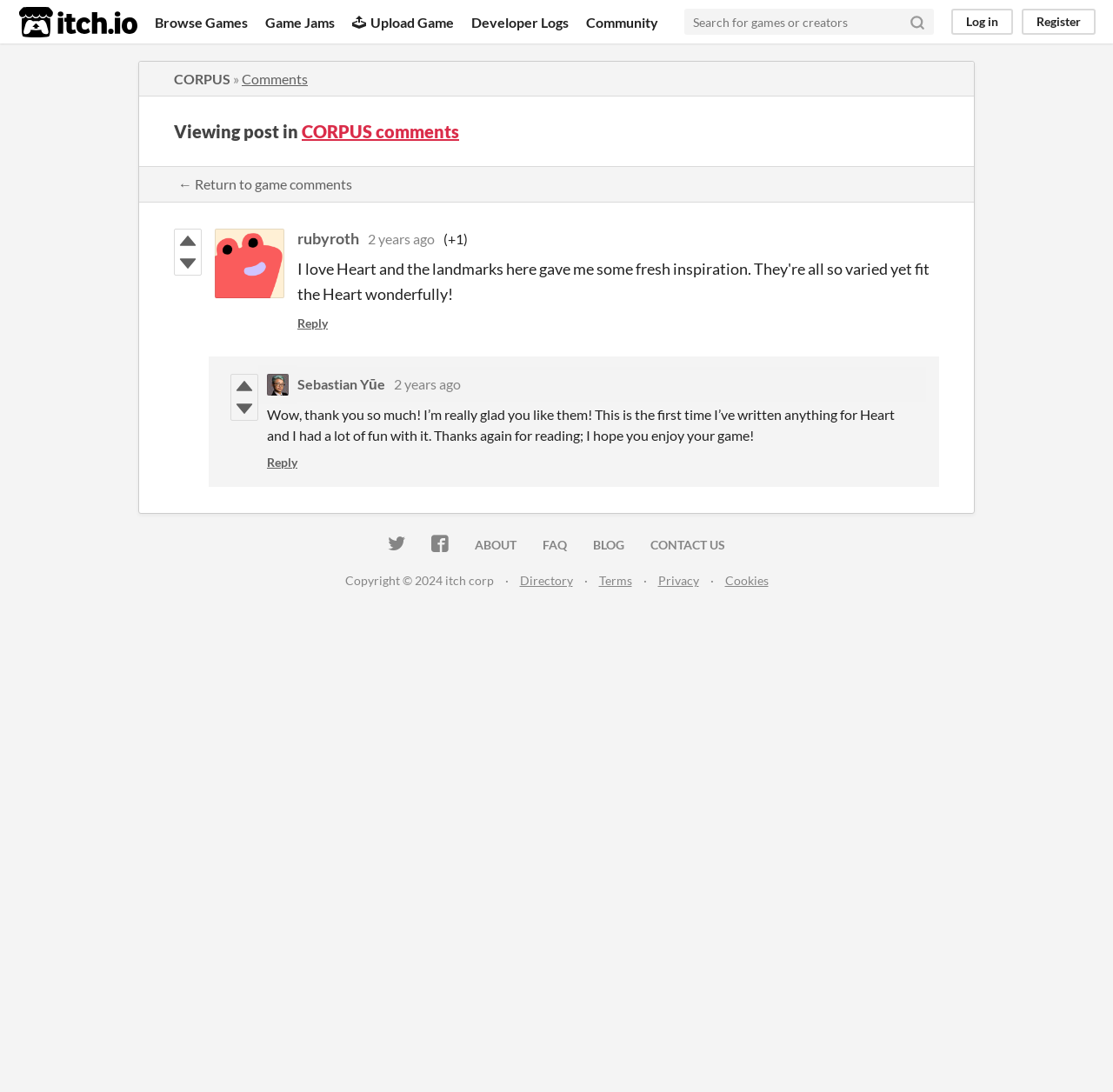Please determine the bounding box coordinates of the element to click on in order to accomplish the following task: "Search for games or creators". Ensure the coordinates are four float numbers ranging from 0 to 1, i.e., [left, top, right, bottom].

[0.615, 0.008, 0.809, 0.032]